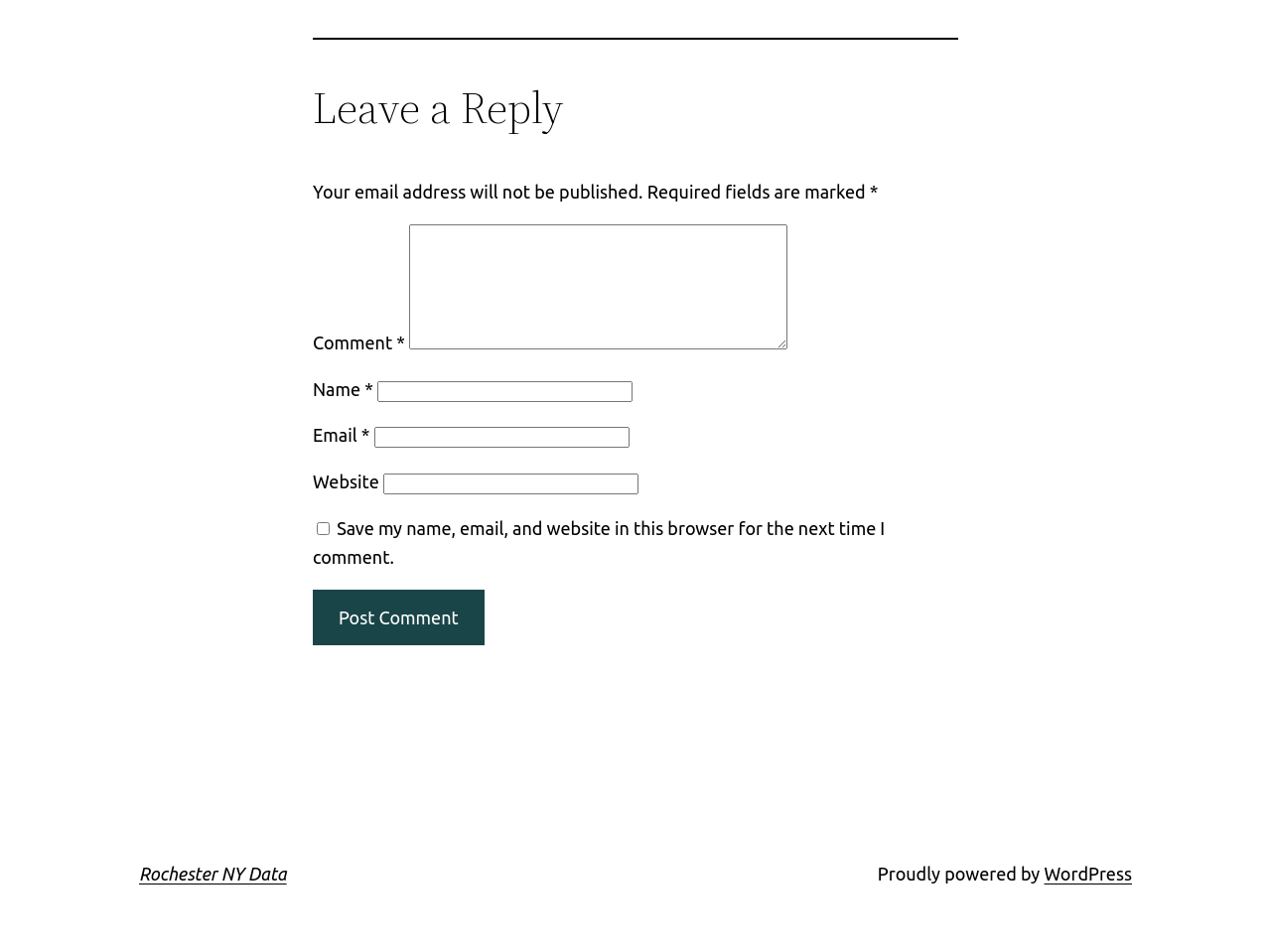Use a single word or phrase to answer this question: 
What is required to post a comment?

Name, Email, Comment